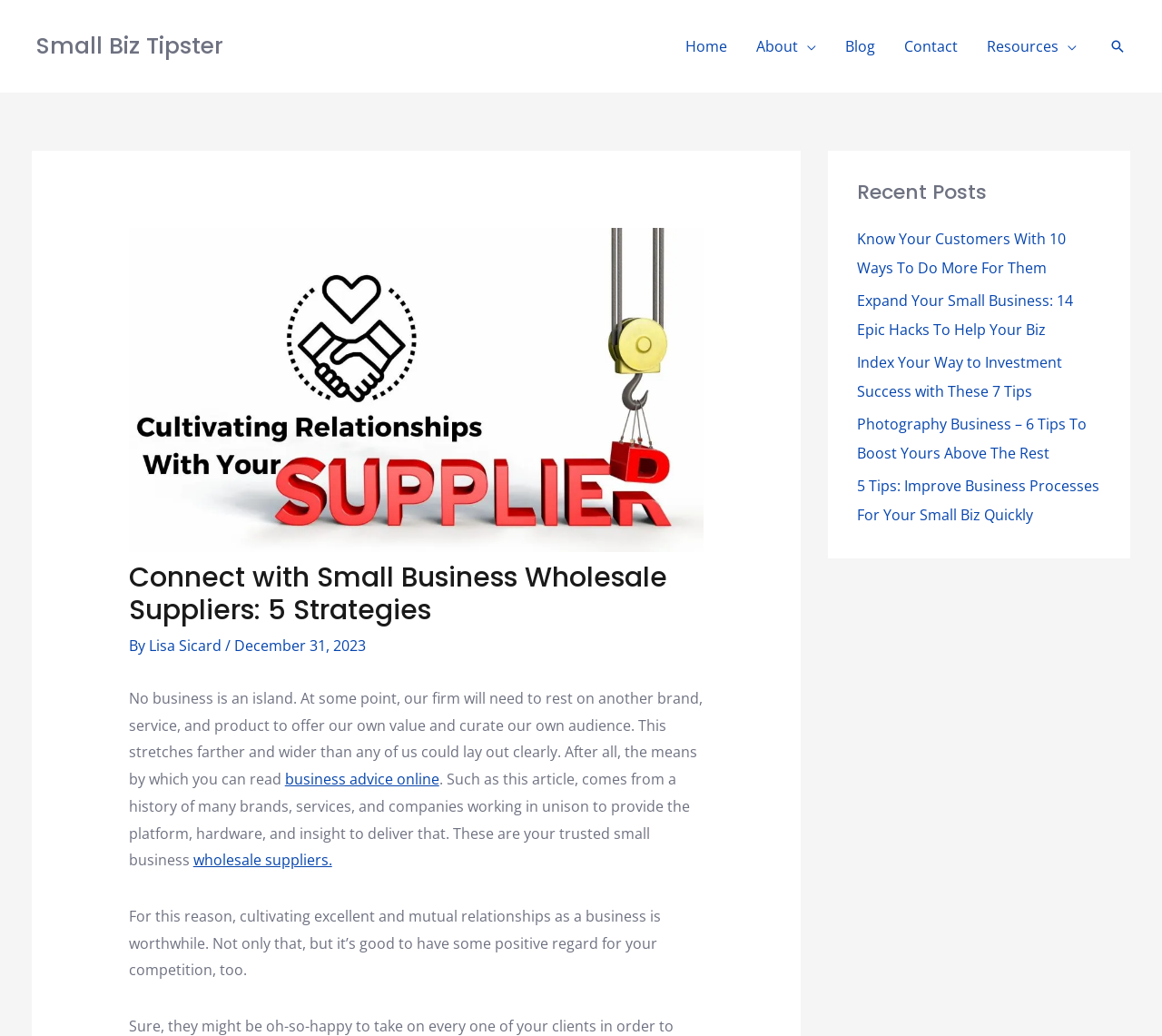Who is the author of the article?
Based on the content of the image, thoroughly explain and answer the question.

I found the answer by looking at the text below the heading, where it says 'By Lisa Sicard', indicating the author of the article.